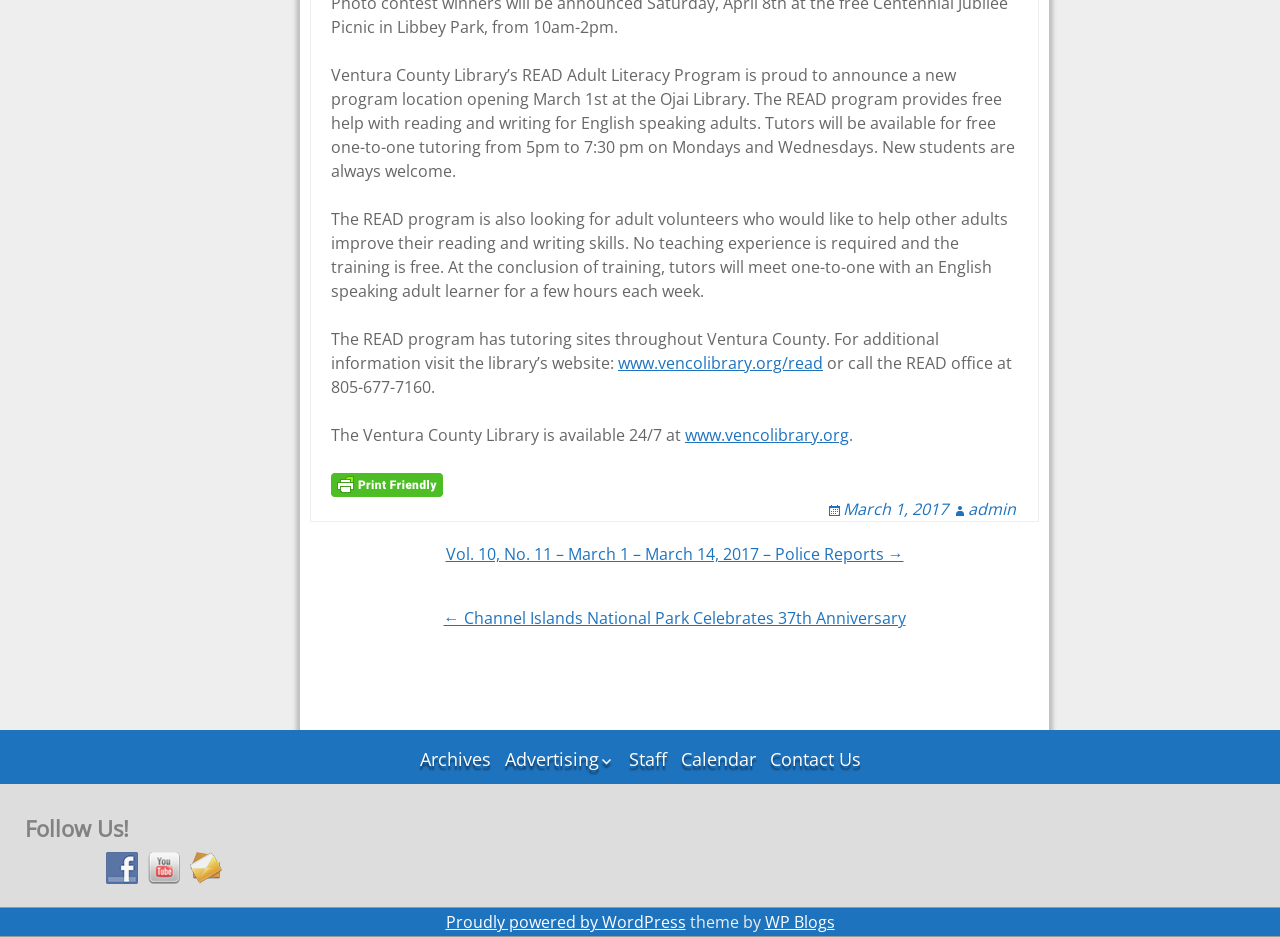Please provide the bounding box coordinates for the element that needs to be clicked to perform the following instruction: "View archives". The coordinates should be given as four float numbers between 0 and 1, i.e., [left, top, right, bottom].

[0.324, 0.79, 0.387, 0.83]